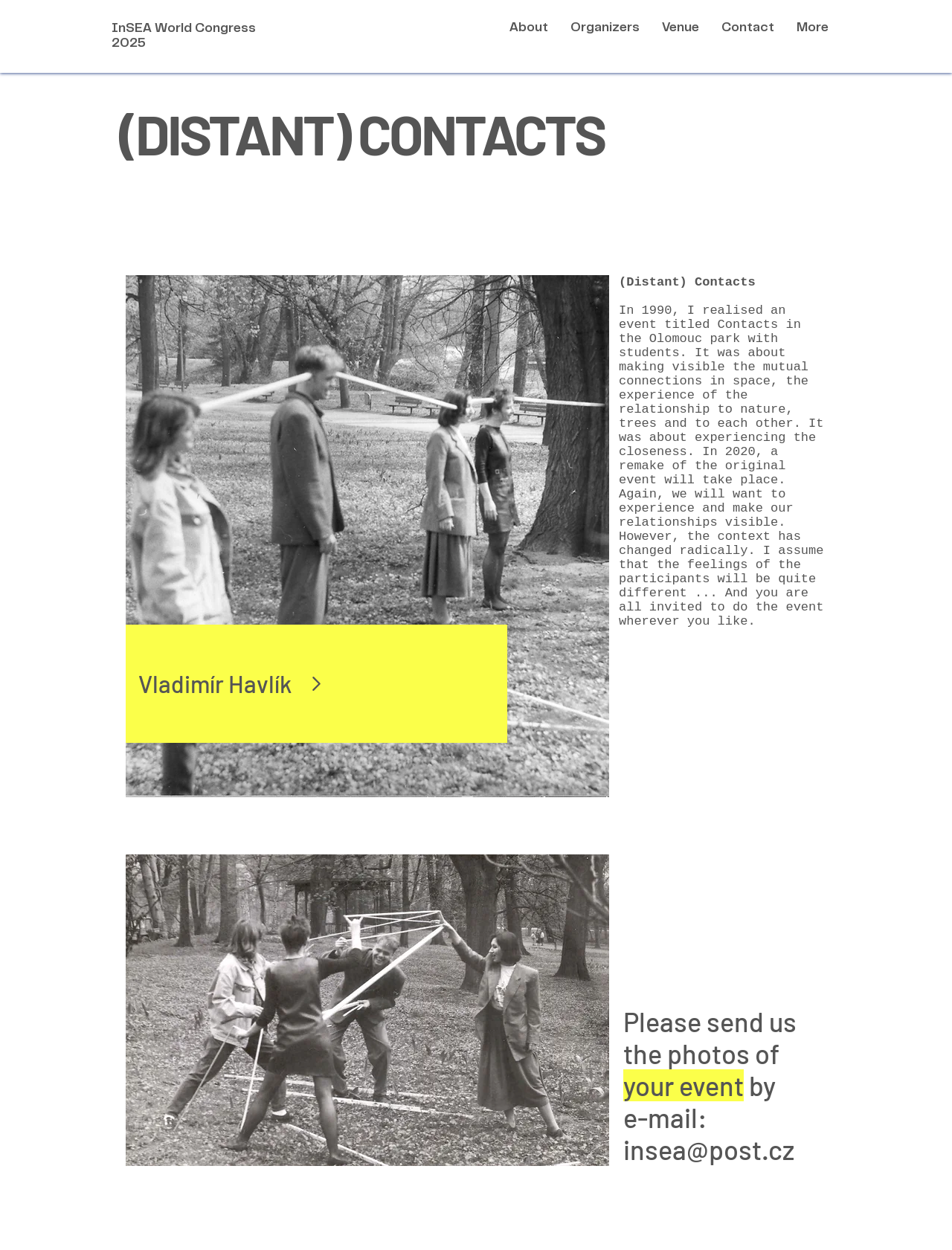What is the name of the event described on this webpage?
Refer to the image and give a detailed answer to the query.

The webpage describes an event titled 'Contacts' which was first held in 1990 and is being remade in 2020. This information is obtained from the StaticText element with the text 'In 1990, I realised an event titled Contacts in the Olomouc park with students...'.